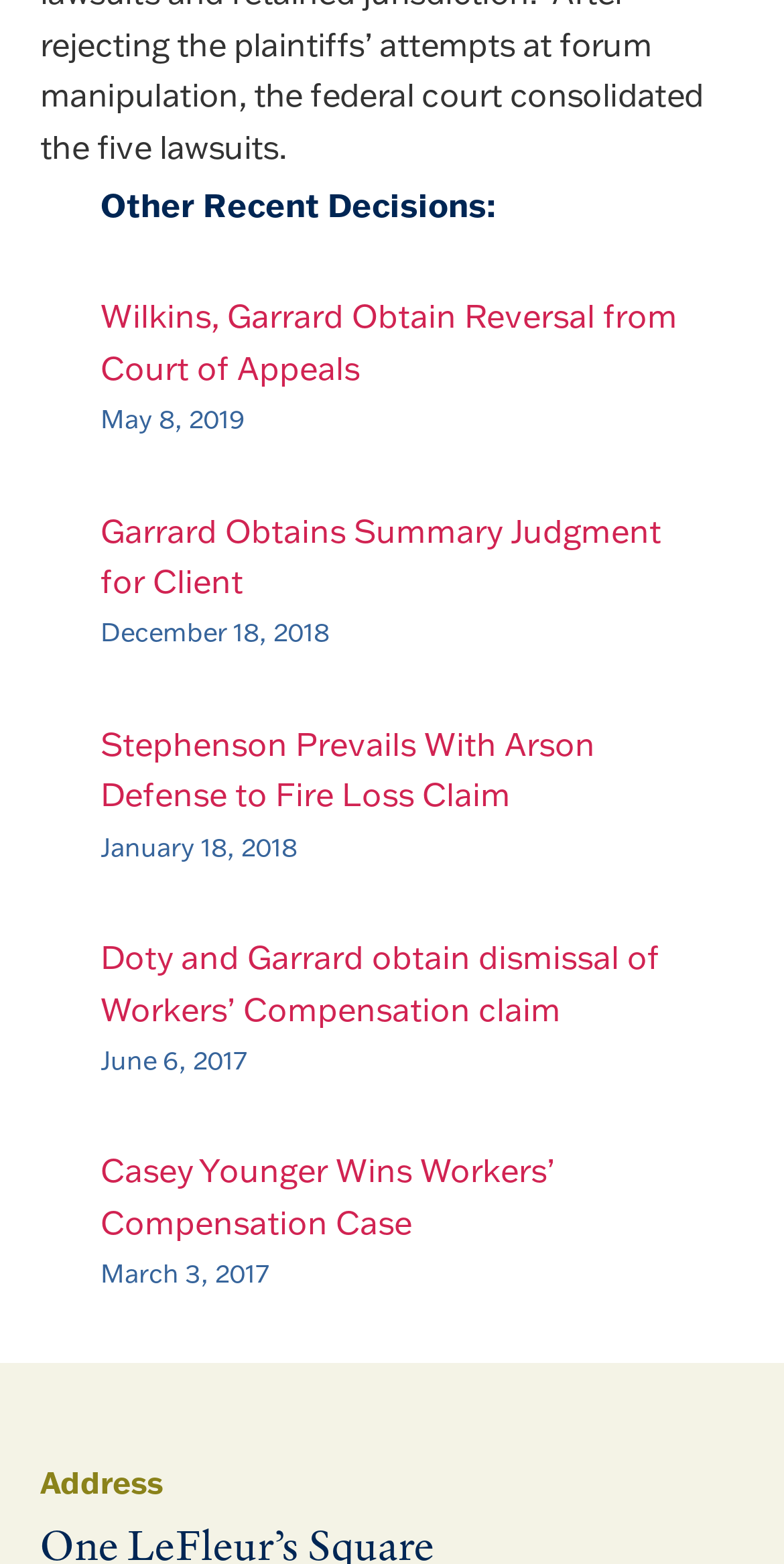Provide the bounding box for the UI element matching this description: "June 6, 2017December 16, 2021".

[0.128, 0.667, 0.315, 0.687]